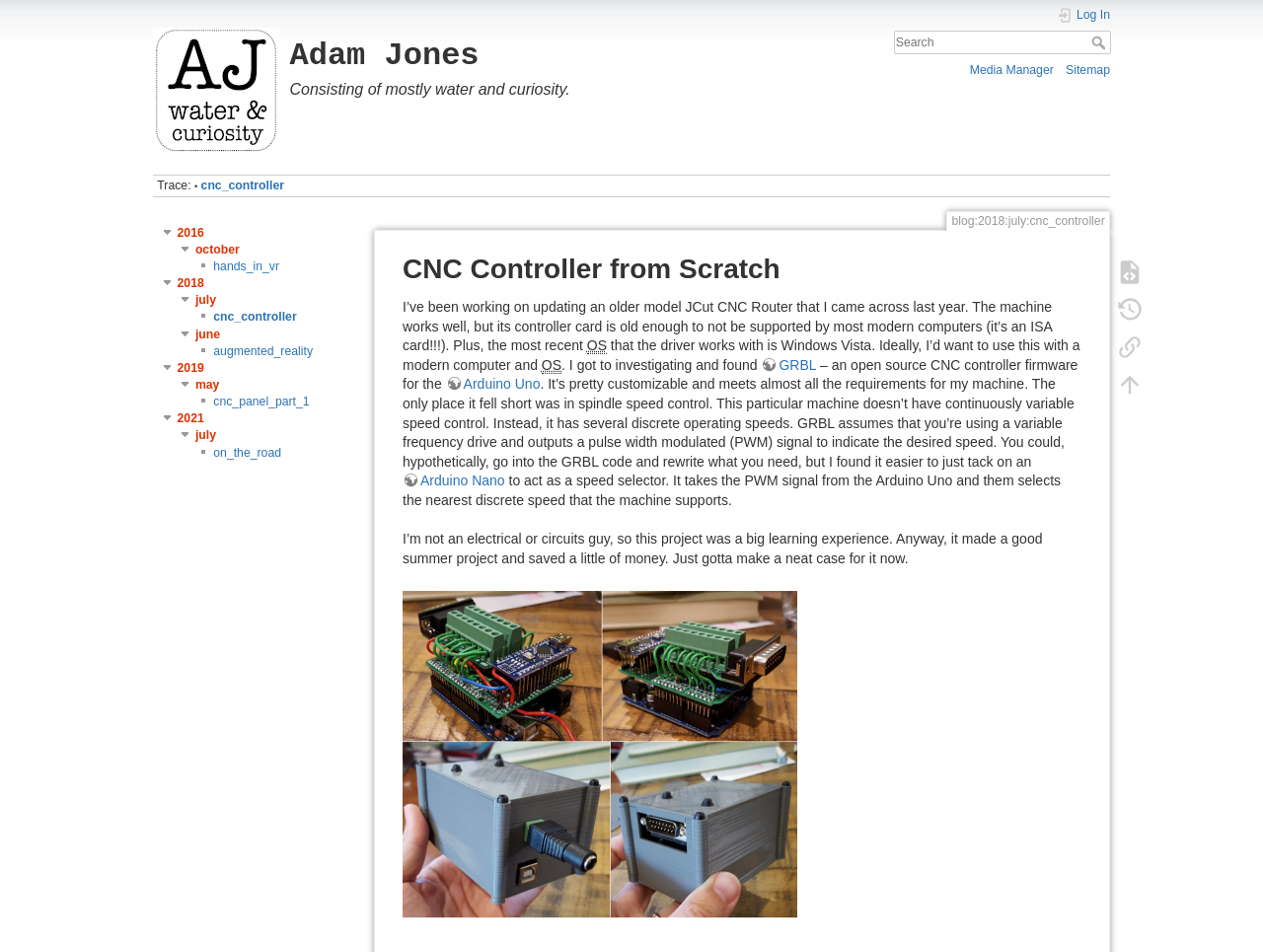Create an in-depth description of the webpage, covering main sections.

The webpage is a blog post titled "CNC Controller from Scratch" by Adam Jones. At the top of the page, there is a heading with the author's name and a brief description. Below this, there is a search bar with a textbox and a search button. To the right of the search bar, there are links to "Log In", "Media Manager", and "Sitemap".

On the left side of the page, there is a tree menu with years listed, including 2016, 2018, 2019, and 2021. Each year has submenus with months and specific blog post titles. The currently selected blog post is "CNC Controller from Scratch" under the 2018 > July menu.

The main content of the blog post is a long text describing the author's project to update an older CNC router's controller card. The text is divided into several paragraphs and includes links to specific terms like "GRBL" and "Arduino Uno". There are also abbreviations like "OS" for "Operating System".

At the bottom of the page, there are links to "Show pagesource", "Old revisions", "Backlinks", and "Back to top", each with a corresponding icon.